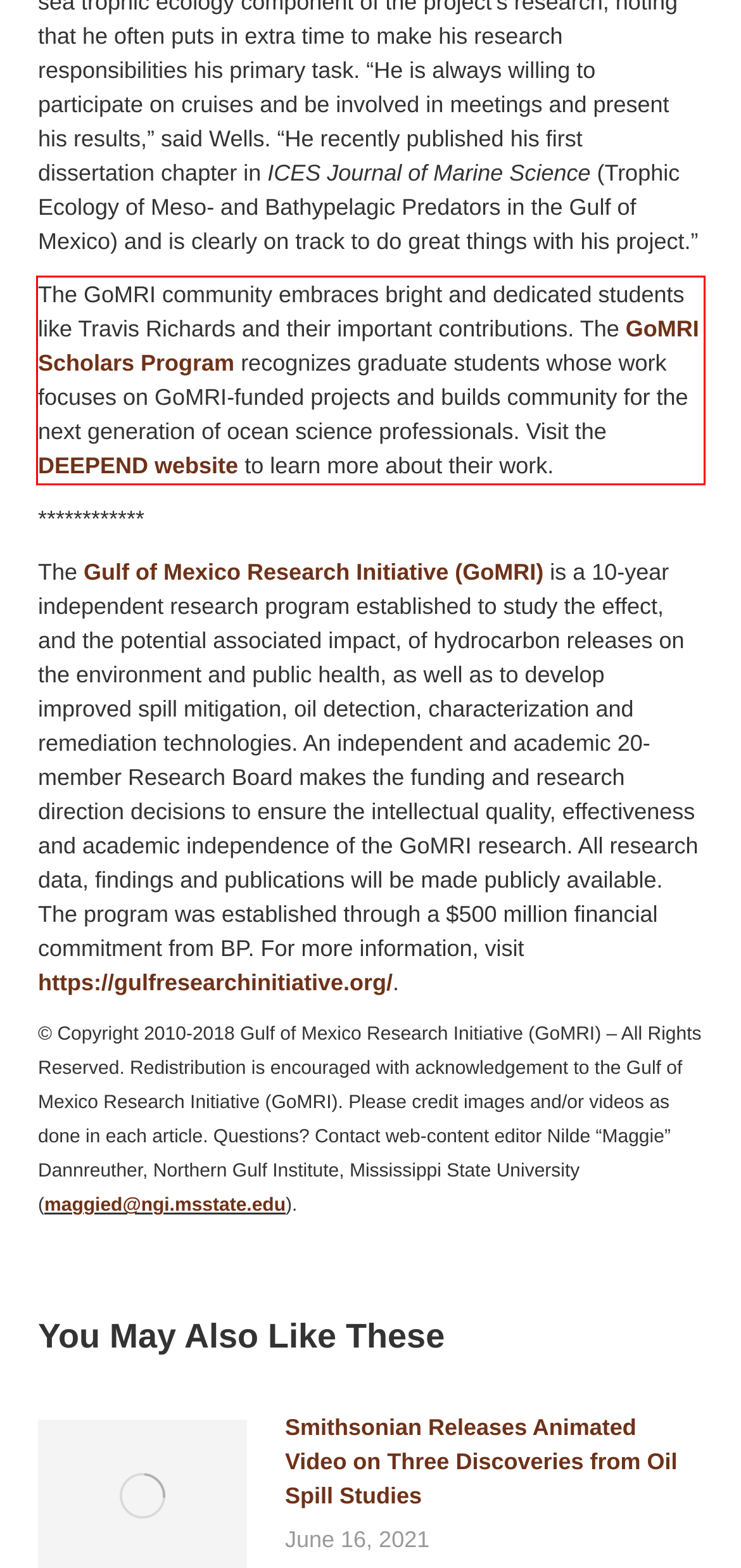Within the screenshot of a webpage, identify the red bounding box and perform OCR to capture the text content it contains.

The GoMRI community embraces bright and dedicated students like Travis Richards and their important contributions. The GoMRI Scholars Program recognizes graduate students whose work focuses on GoMRI-funded projects and builds community for the next generation of ocean science professionals. Visit the DEEPEND website to learn more about their work.